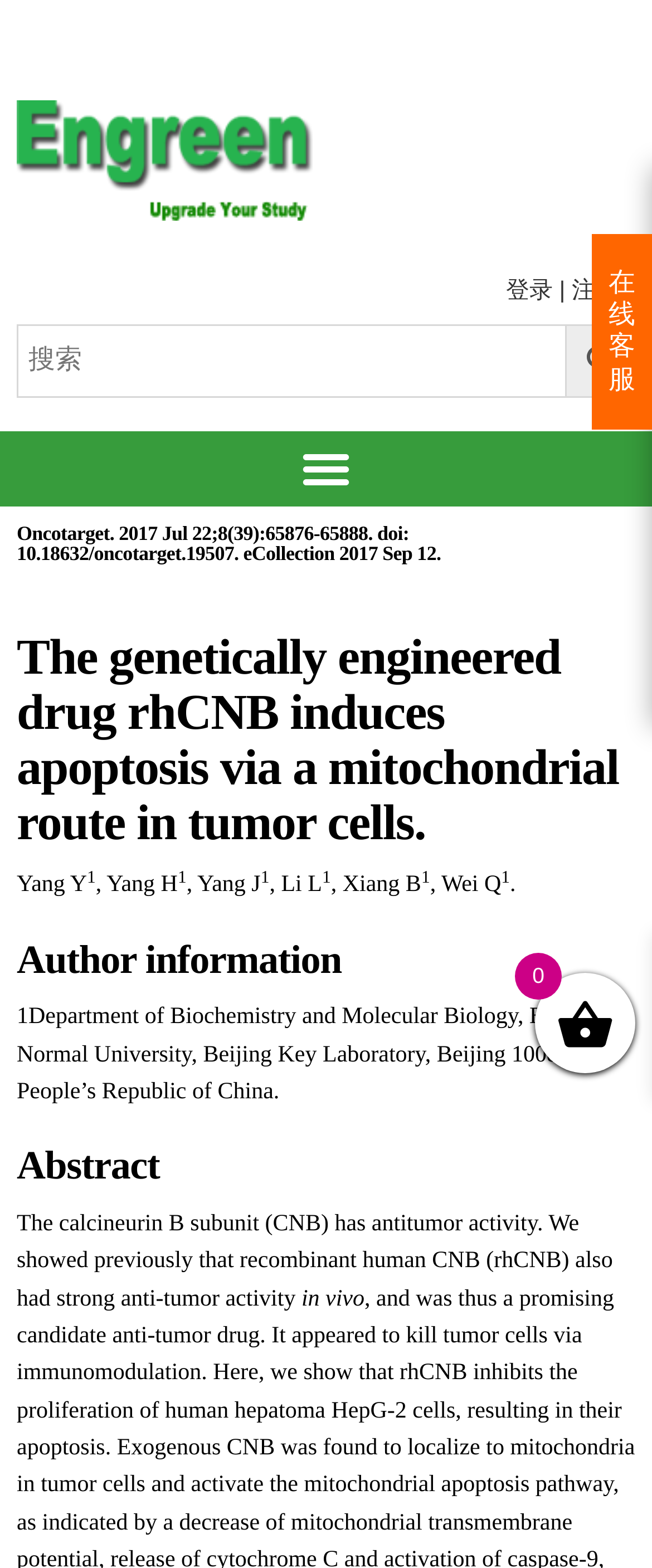Please find the bounding box coordinates of the section that needs to be clicked to achieve this instruction: "view author information".

[0.026, 0.599, 0.524, 0.627]